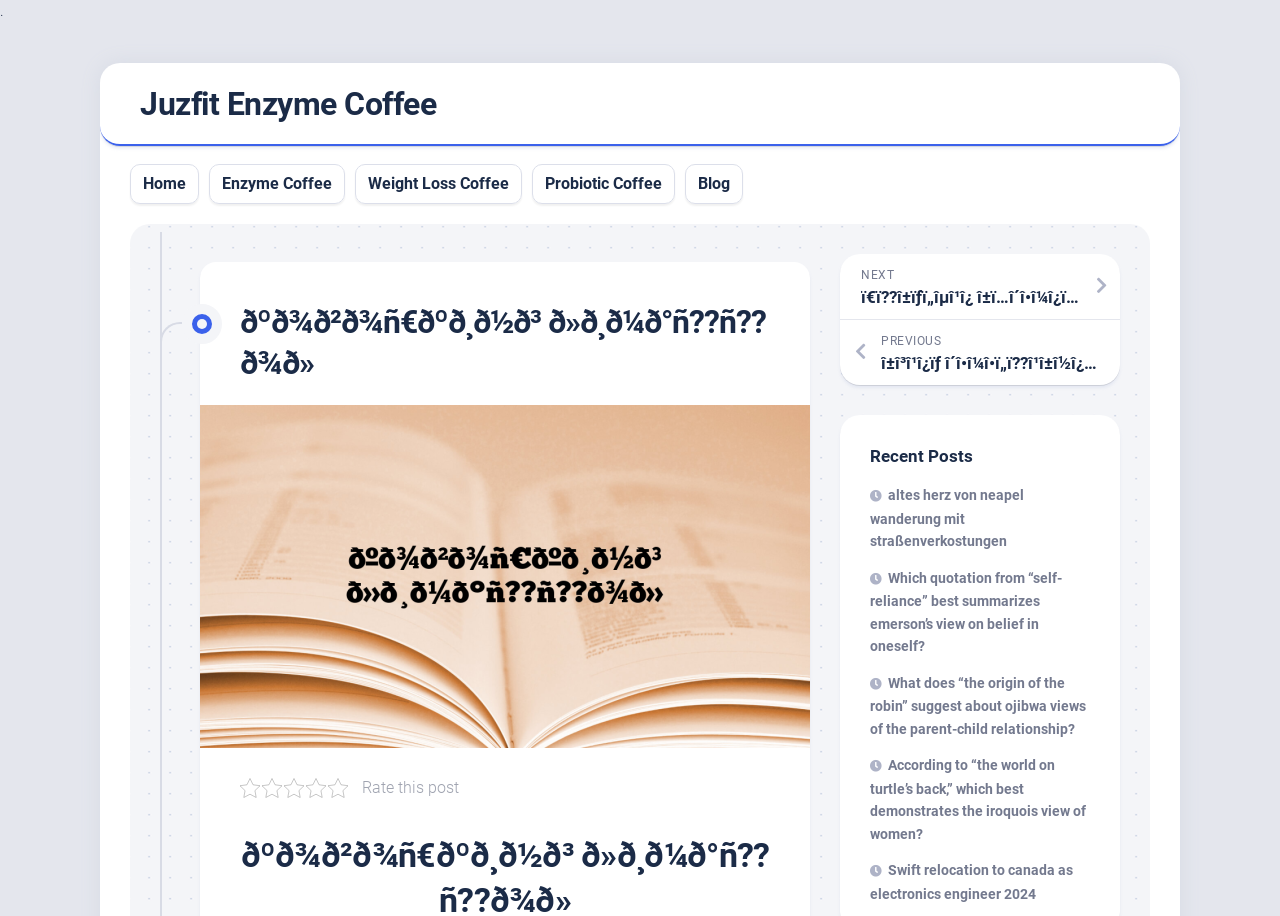Answer this question using a single word or a brief phrase:
What is the direction indicated by the icon next to the 'NEXT' link?

Right